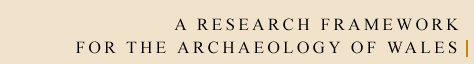Thoroughly describe everything you see in the image.

The image features a prominent title that states "Introducing a Research Framework for the Archaeology of Wales." This title highlights an initiative aimed at establishing a comprehensive understanding and methodology for archaeological practices within Wales. The context is likely centered on outlining key objectives, priorities, and themes related to Welsh archaeology, emphasizing the importance of environmental evidence and historical insights into human interactions with the landscape over time. This framework may serve as a guiding document for researchers, practitioners, and policymakers involved in the preservation and exploration of Wales' rich archaeological heritage. The aesthetic presentation of the title underscores the significance of this initiative in fostering a deeper appreciation and systematic approach to the archaeological study in Wales.